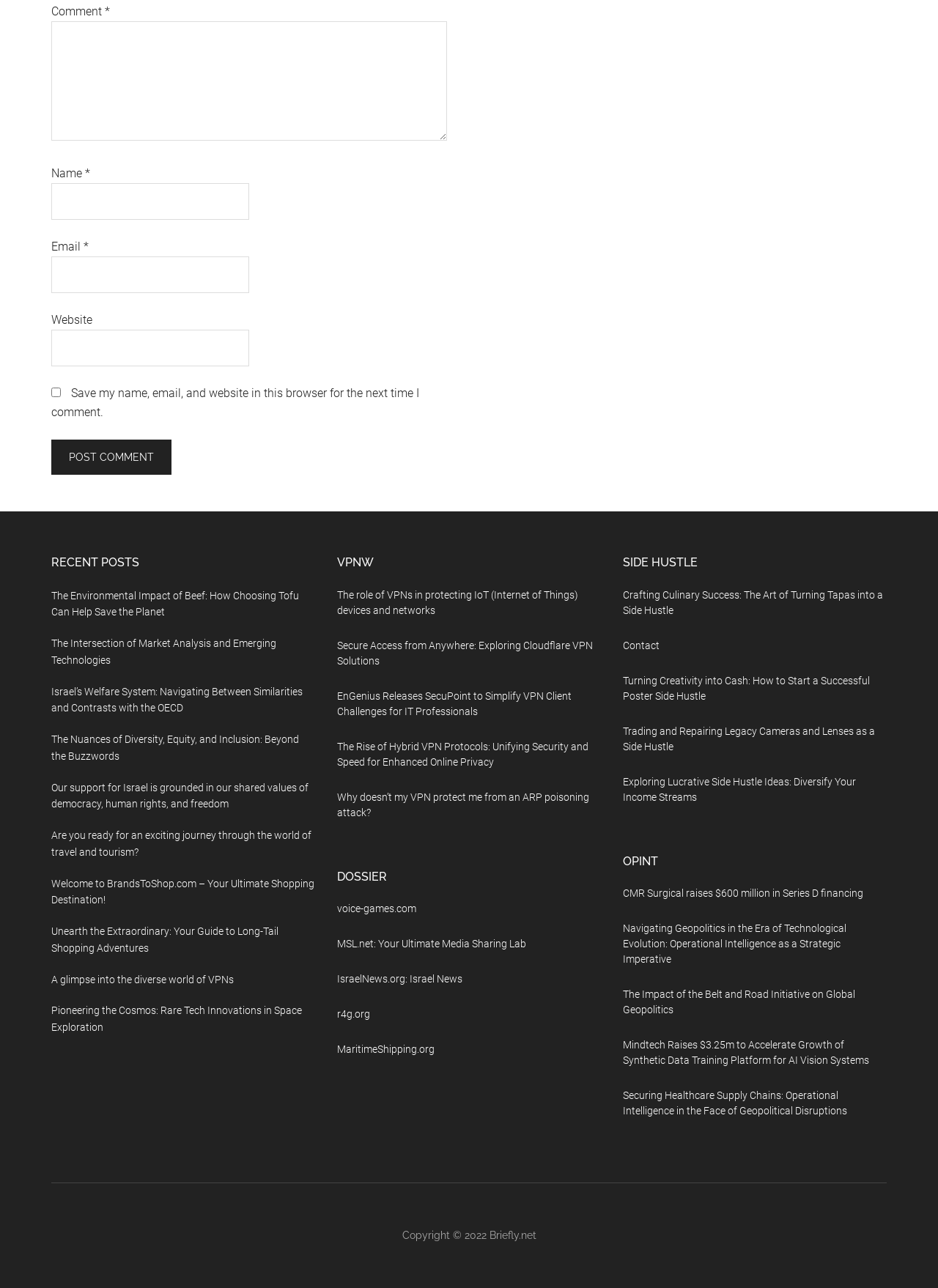Locate the UI element described by IsraelNews.org: Israel News in the provided webpage screenshot. Return the bounding box coordinates in the format (top-left x, top-left y, bottom-right x, bottom-right y), ensuring all values are between 0 and 1.

[0.359, 0.755, 0.493, 0.764]